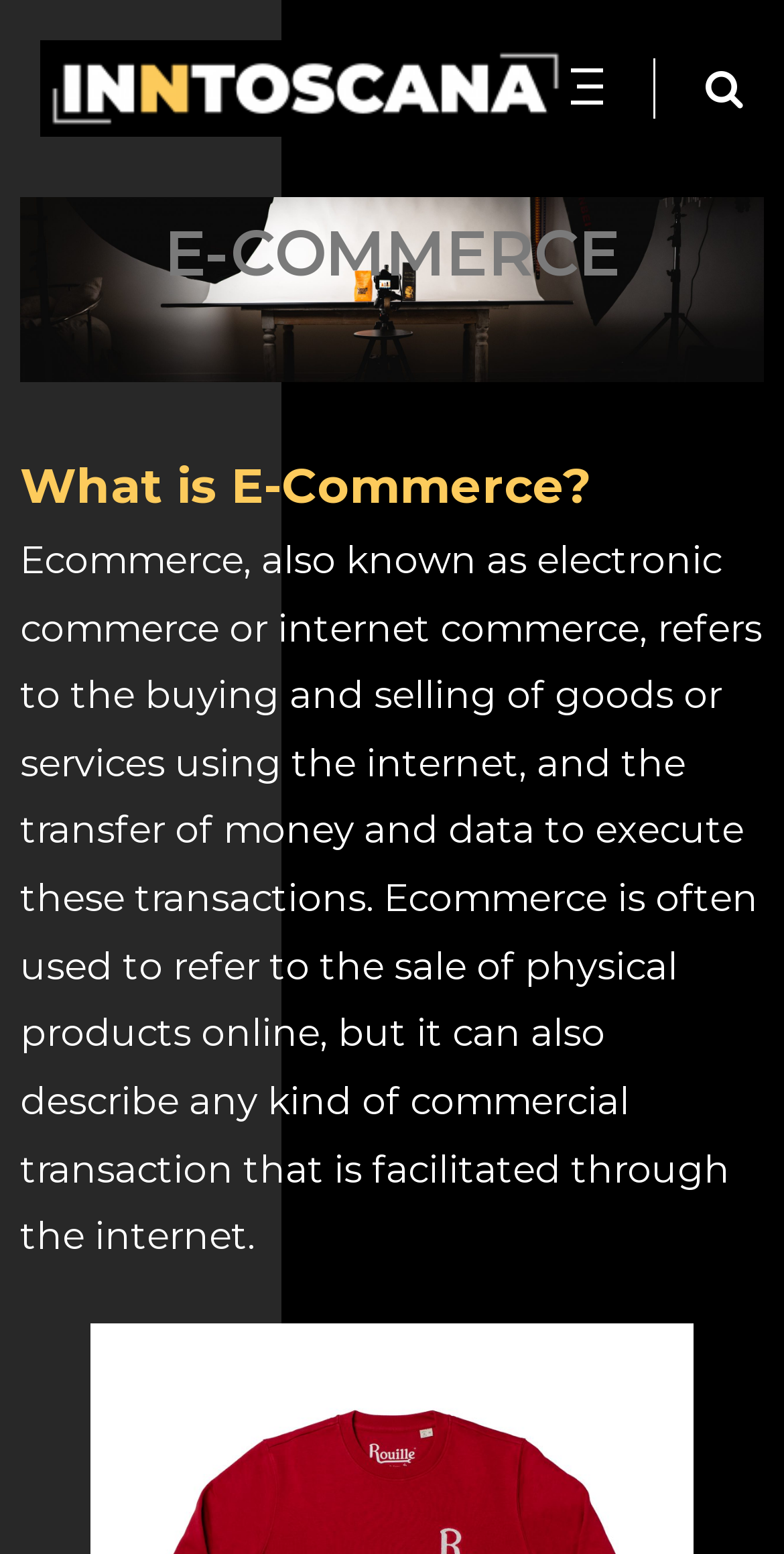Please reply to the following question using a single word or phrase: 
Is ecommerce limited to physical products?

No